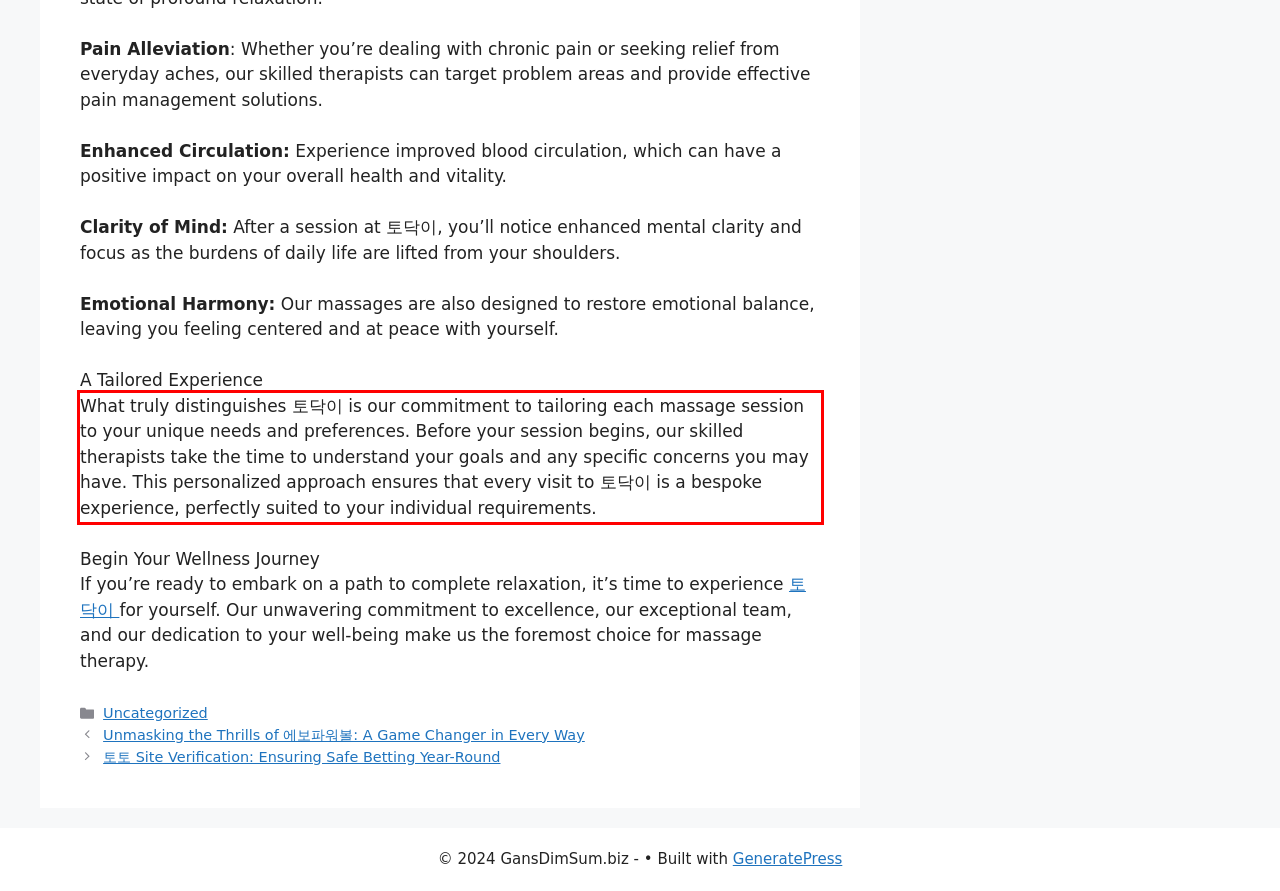Within the screenshot of the webpage, there is a red rectangle. Please recognize and generate the text content inside this red bounding box.

What truly distinguishes 토닥이 is our commitment to tailoring each massage session to your unique needs and preferences. Before your session begins, our skilled therapists take the time to understand your goals and any specific concerns you may have. This personalized approach ensures that every visit to 토닥이 is a bespoke experience, perfectly suited to your individual requirements.